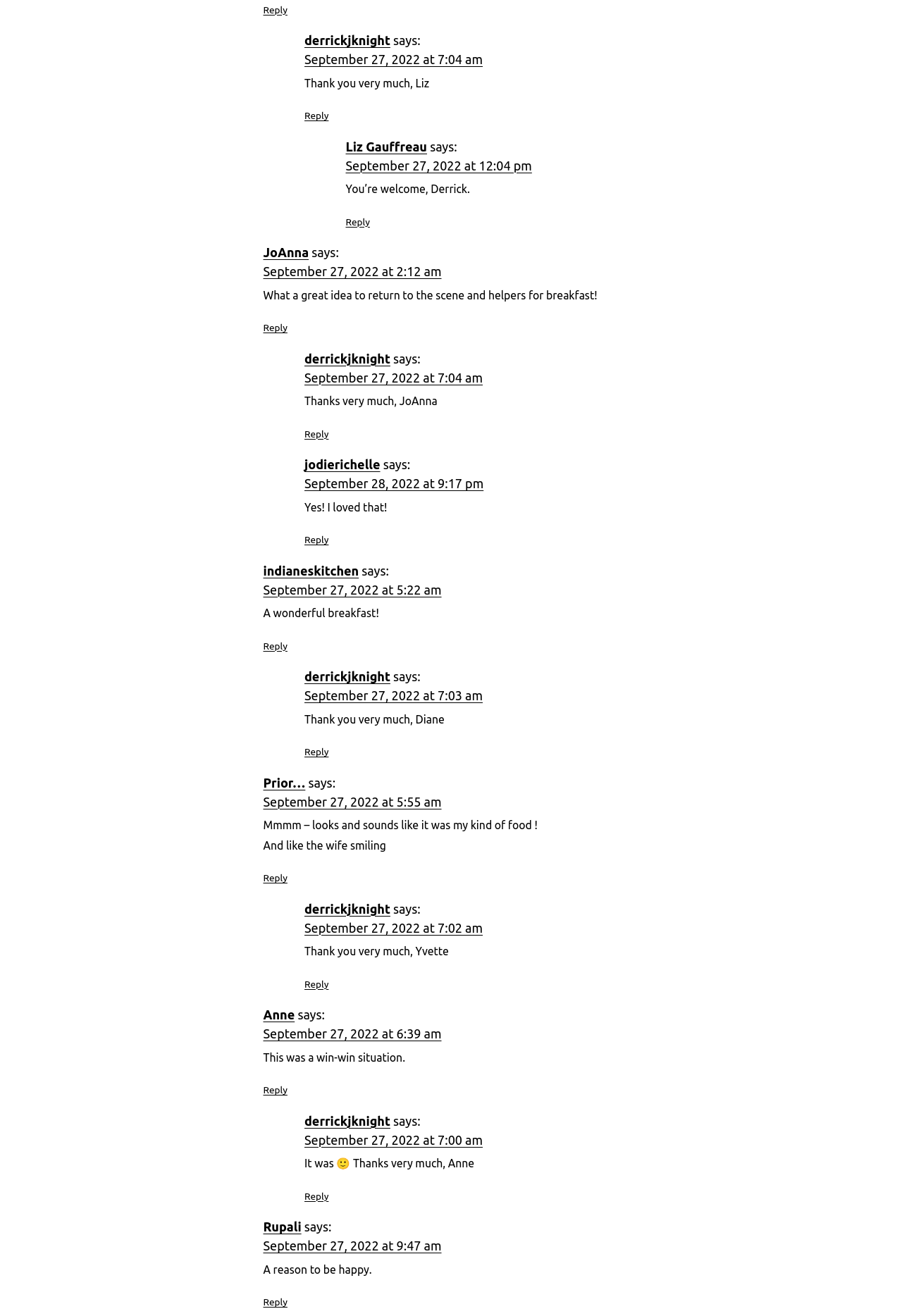Answer in one word or a short phrase: 
What is the earliest time a comment was posted?

5:22 am